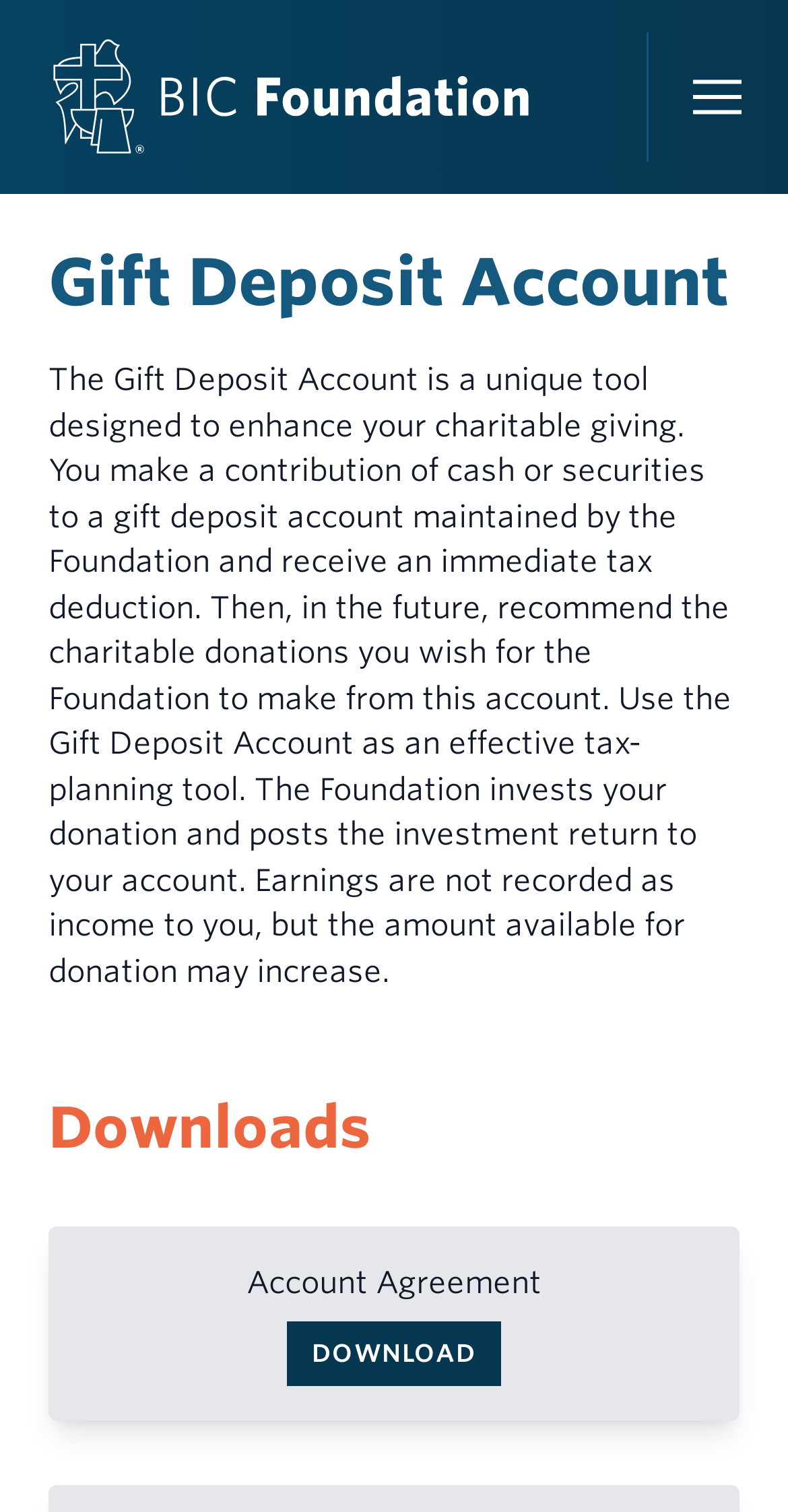Provide a brief response to the question below using a single word or phrase: 
How many types of loans are available?

3